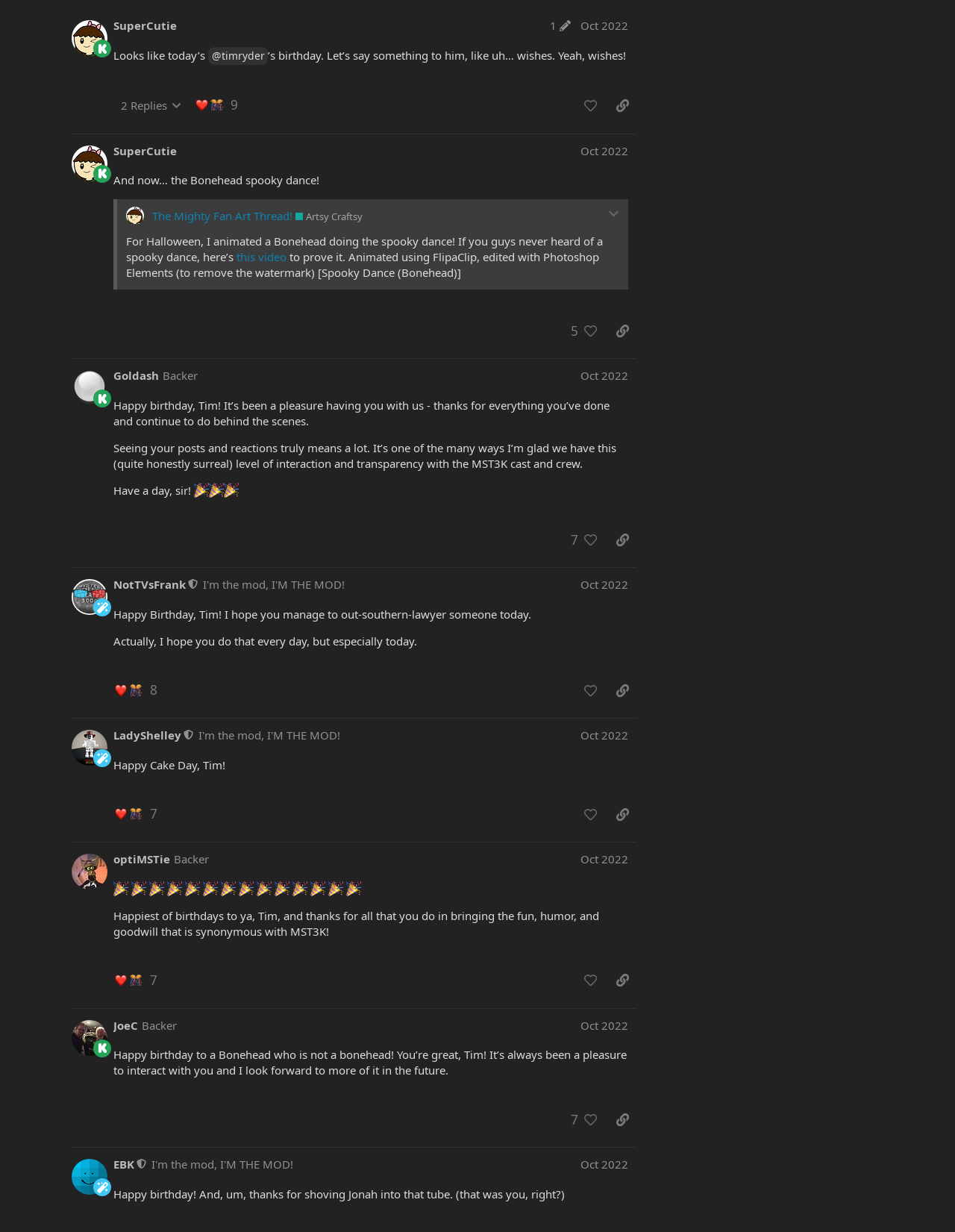From the screenshot, find the bounding box of the UI element matching this description: "love-fest". Supply the bounding box coordinates in the form [left, top, right, bottom], each a float between 0 and 1.

[0.267, 0.814, 0.307, 0.825]